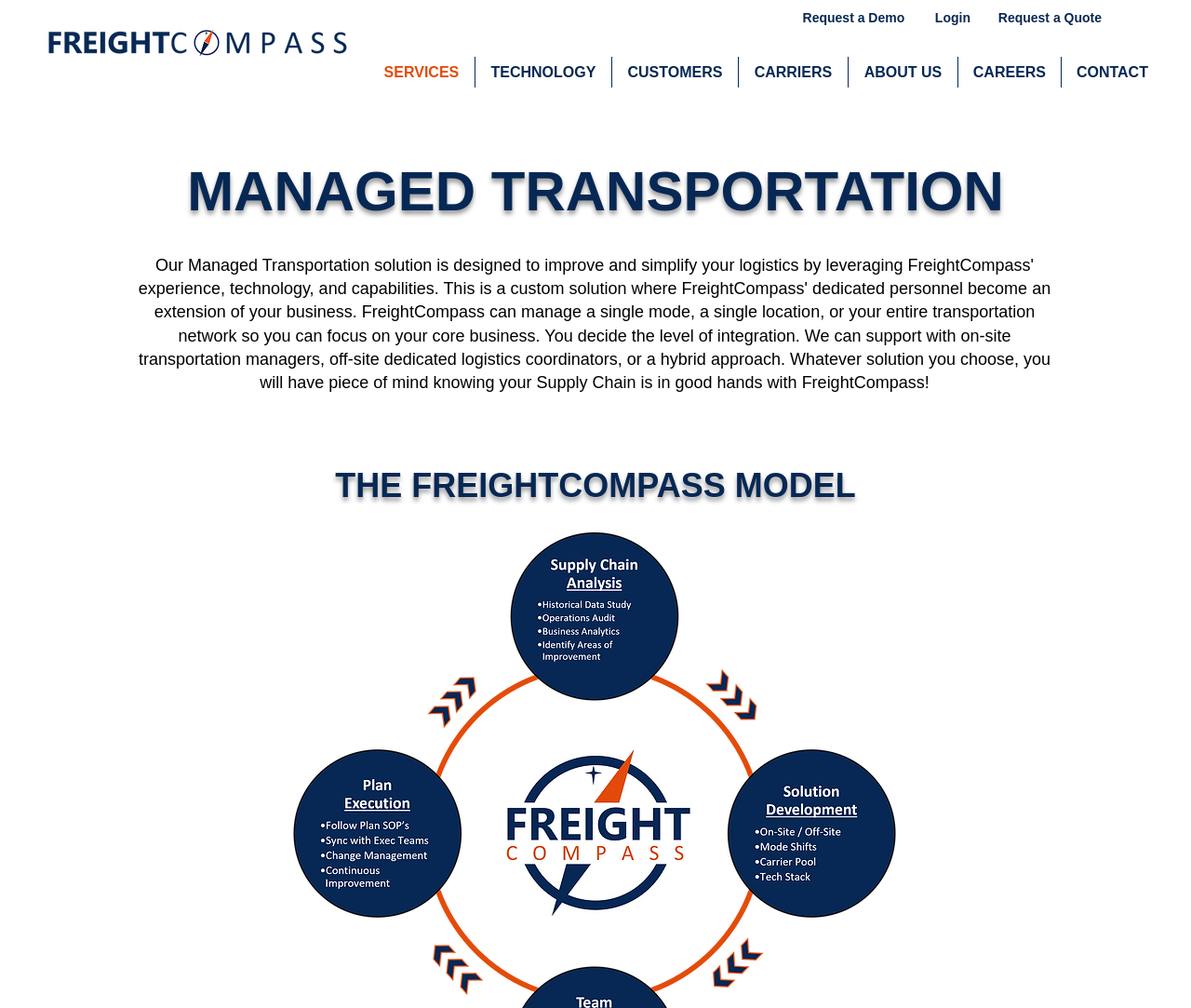Pinpoint the bounding box coordinates for the area that should be clicked to perform the following instruction: "Sign up for the newsletter".

None